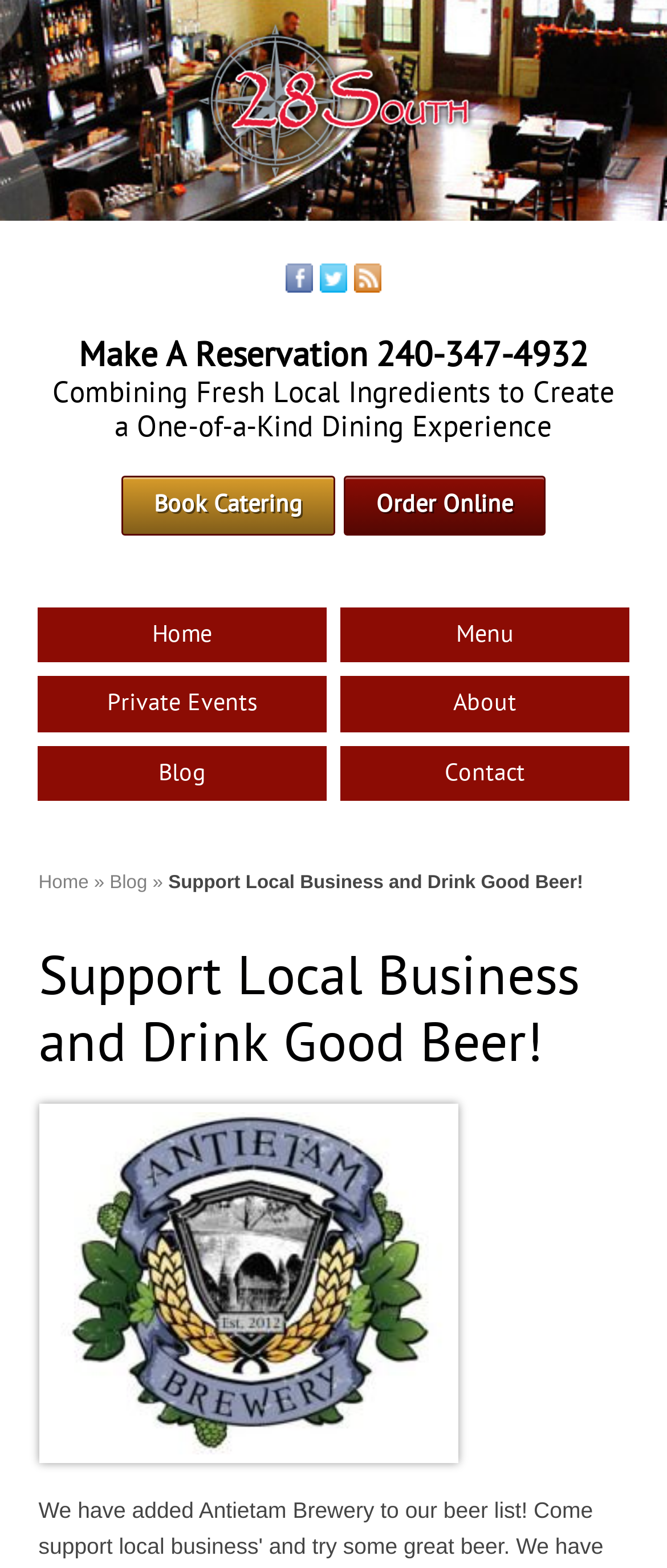How many social media links are available?
Please provide a comprehensive answer based on the details in the screenshot.

The answer can be found by counting the number of links with descriptions 'Facebook', 'Twitter', and 'RSS'.